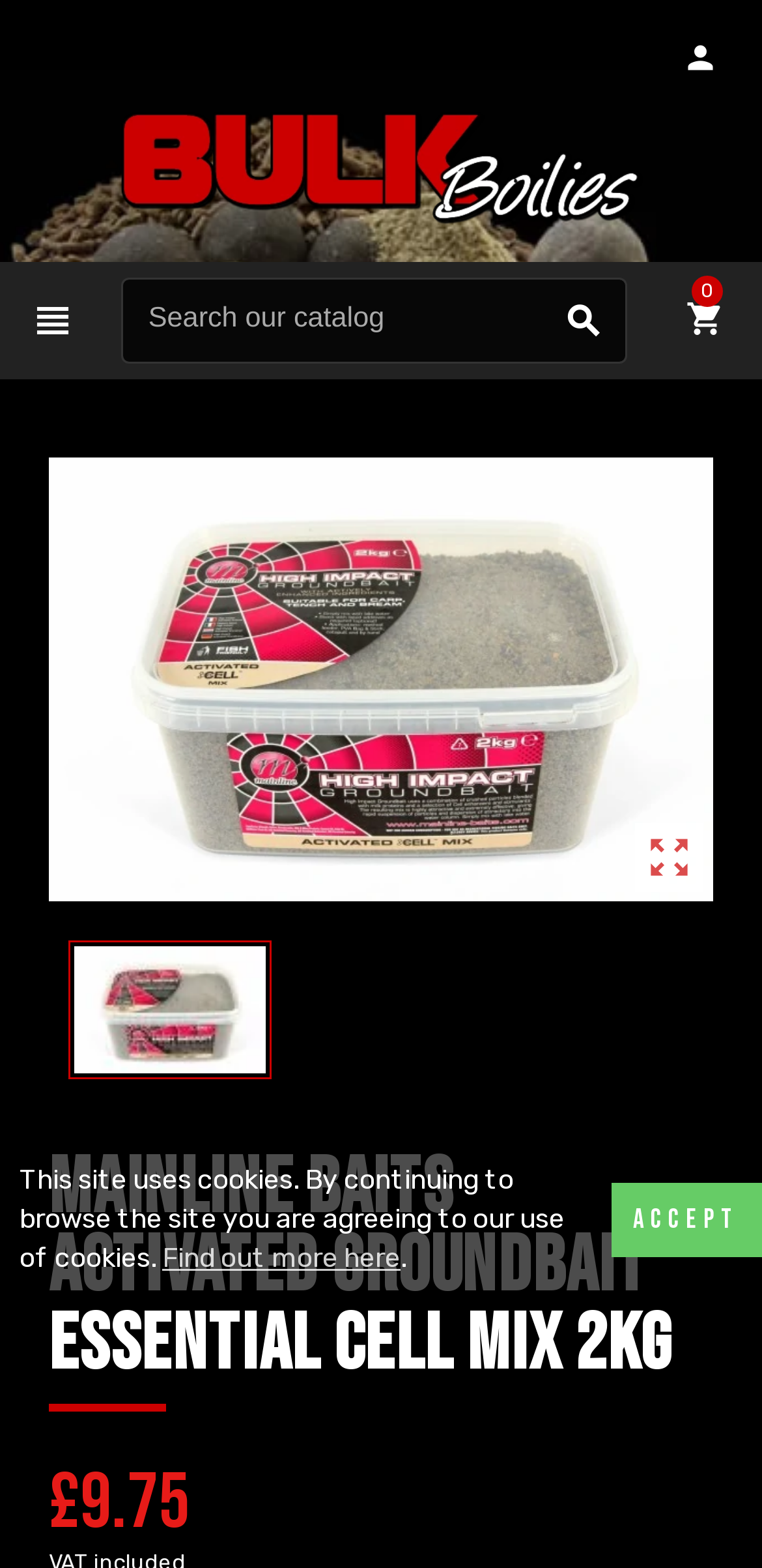Kindly provide the bounding box coordinates of the section you need to click on to fulfill the given instruction: "Click the Mainline Baits Activated Groundbait Cell mix 2kg link".

[0.09, 0.6, 0.356, 0.688]